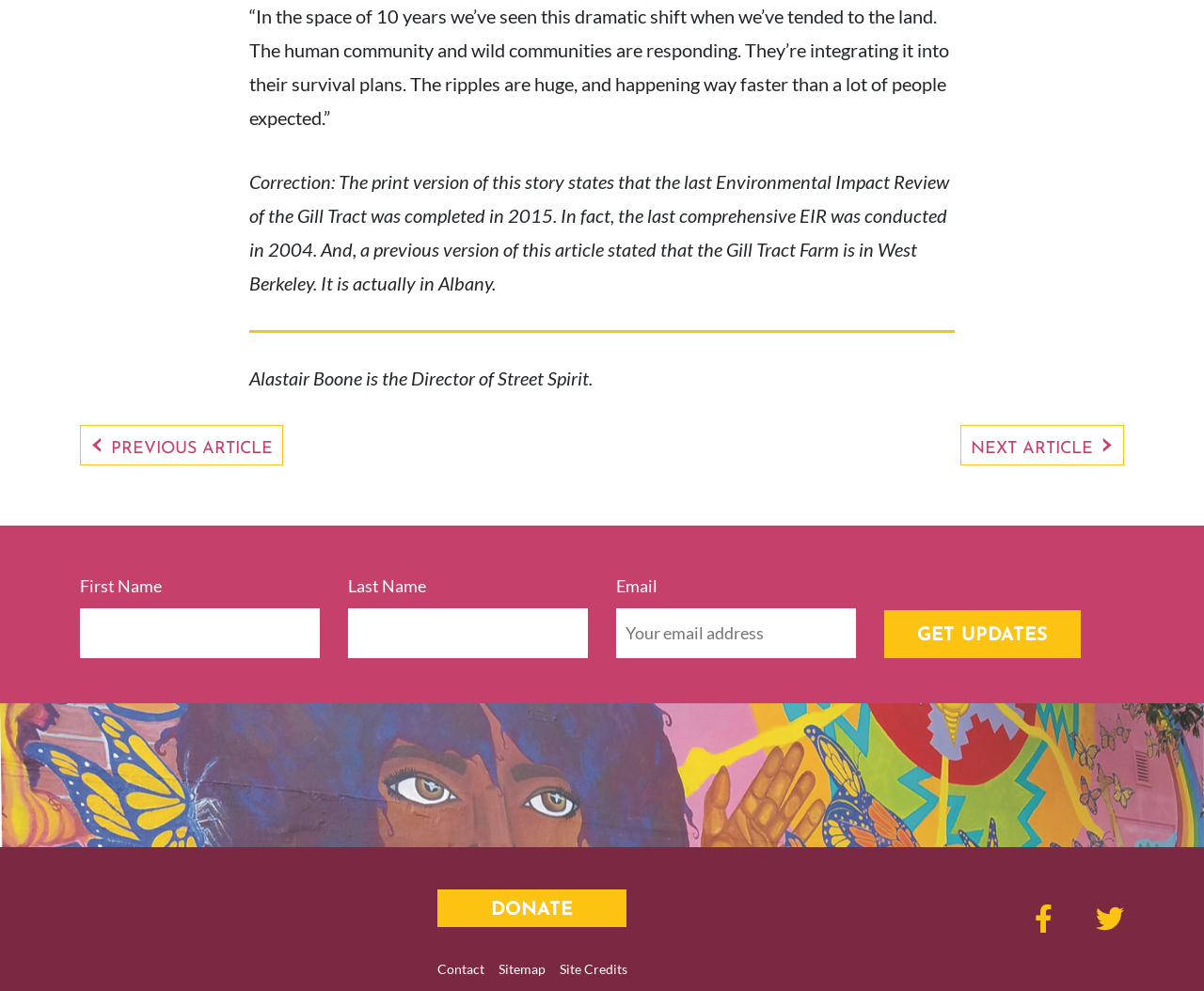Using a single word or phrase, answer the following question: 
What is the purpose of the form?

Get Updates